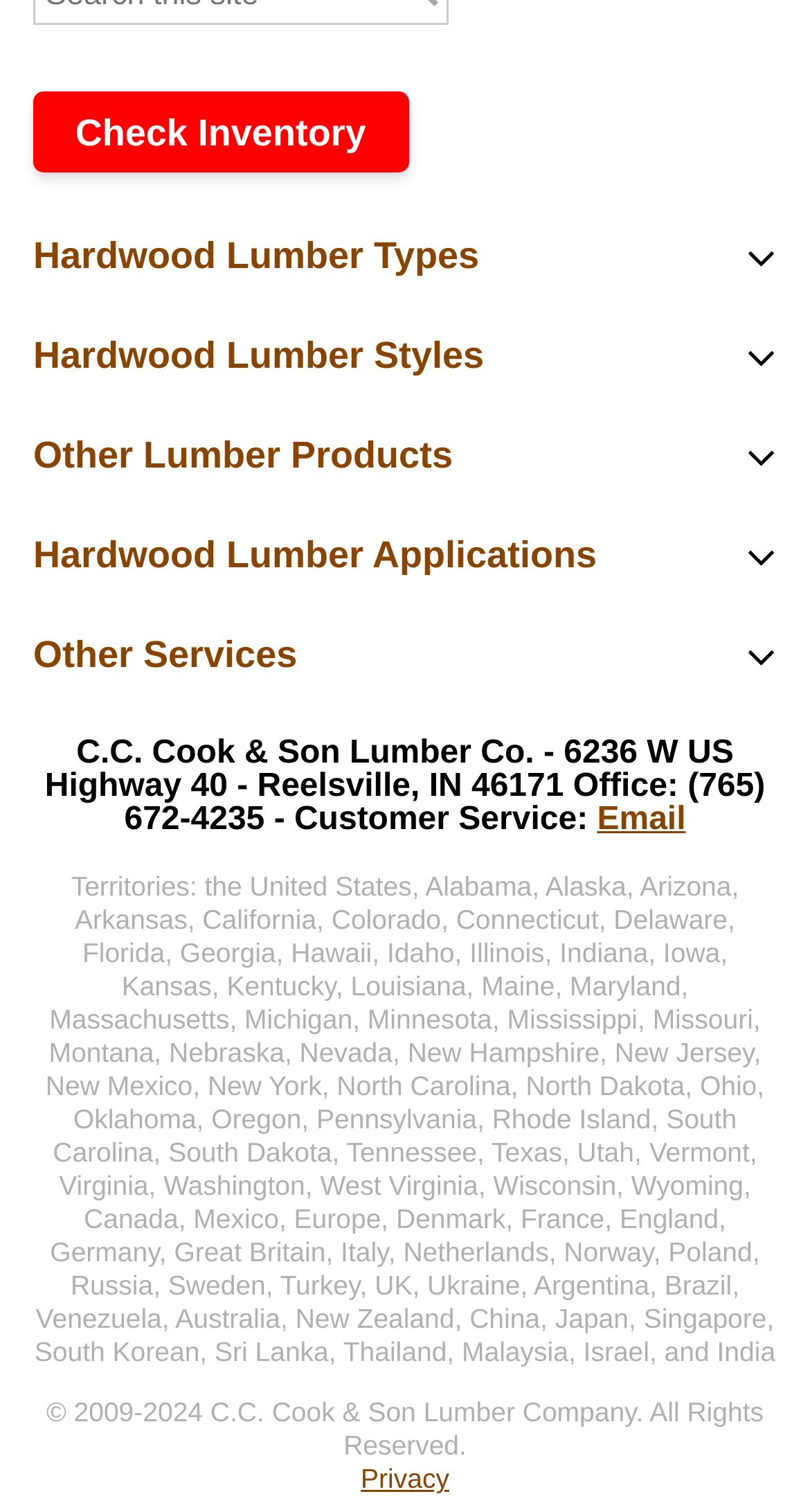What is the last link on the page?
Answer the question using a single word or phrase, according to the image.

Privacy